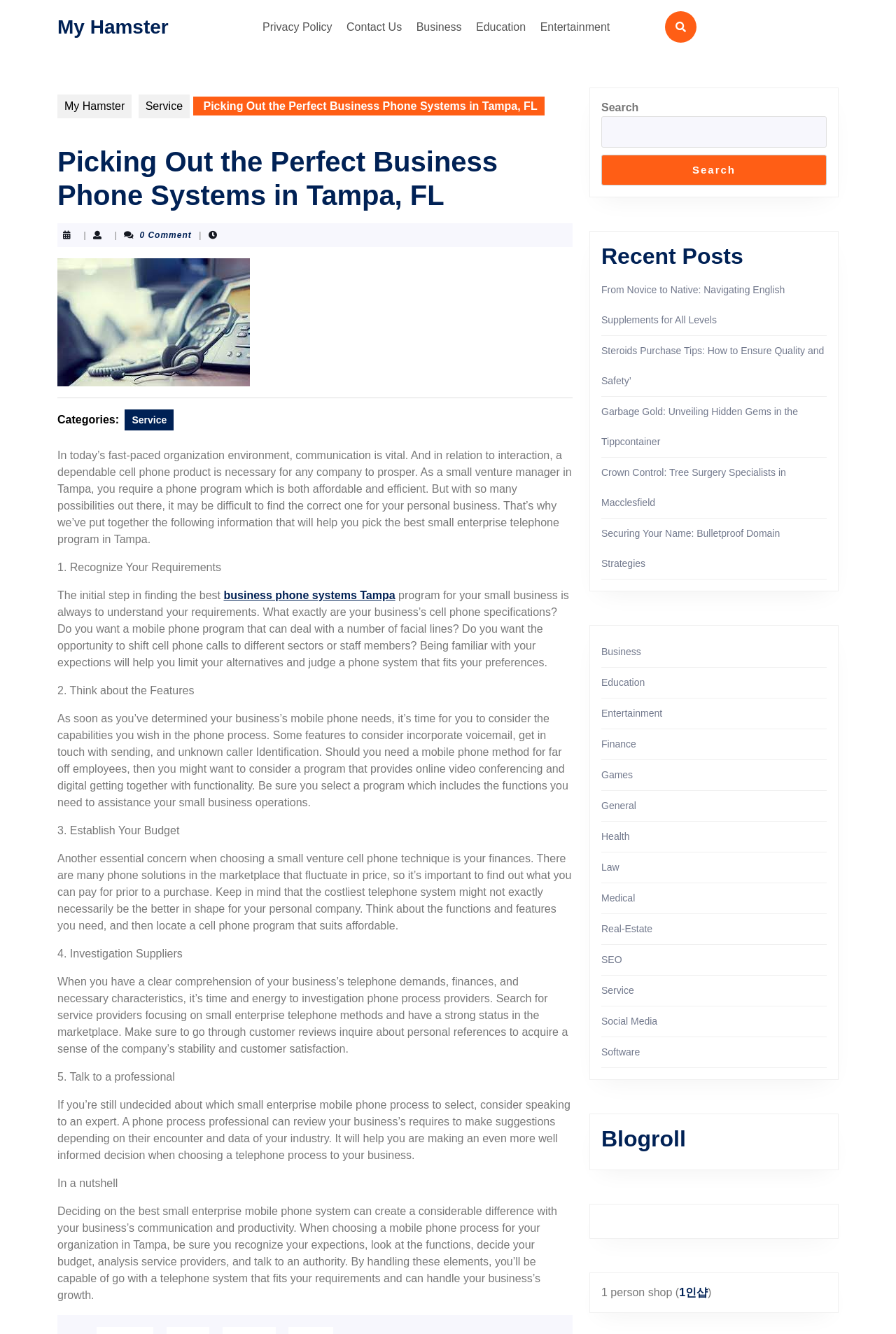How many recent posts are listed on the webpage?
Please provide a comprehensive and detailed answer to the question.

The webpage has a section titled 'Recent Posts' that lists 5 recent articles or blog posts. These posts are not directly related to business phone systems but appear to be from other categories such as education, entertainment, and health.